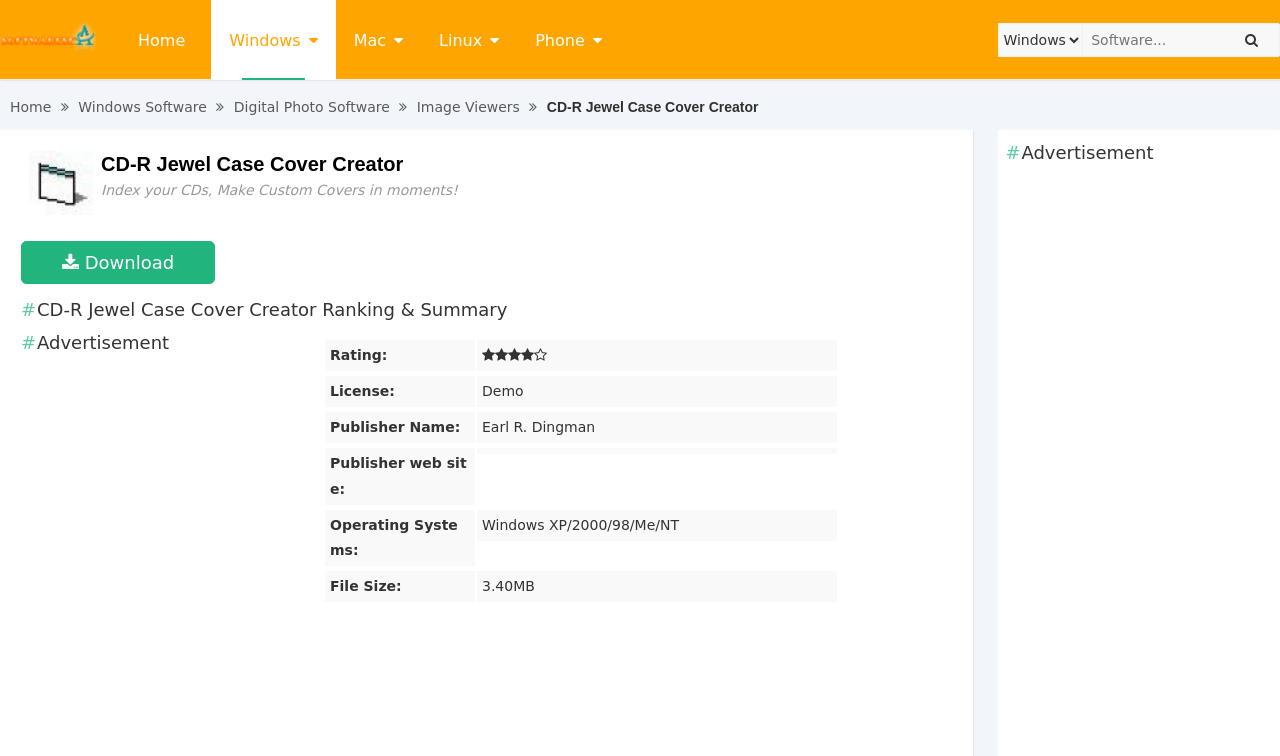Please pinpoint the bounding box coordinates for the region I should click to adhere to this instruction: "Search for software".

[0.78, 0.03, 1.0, 0.075]